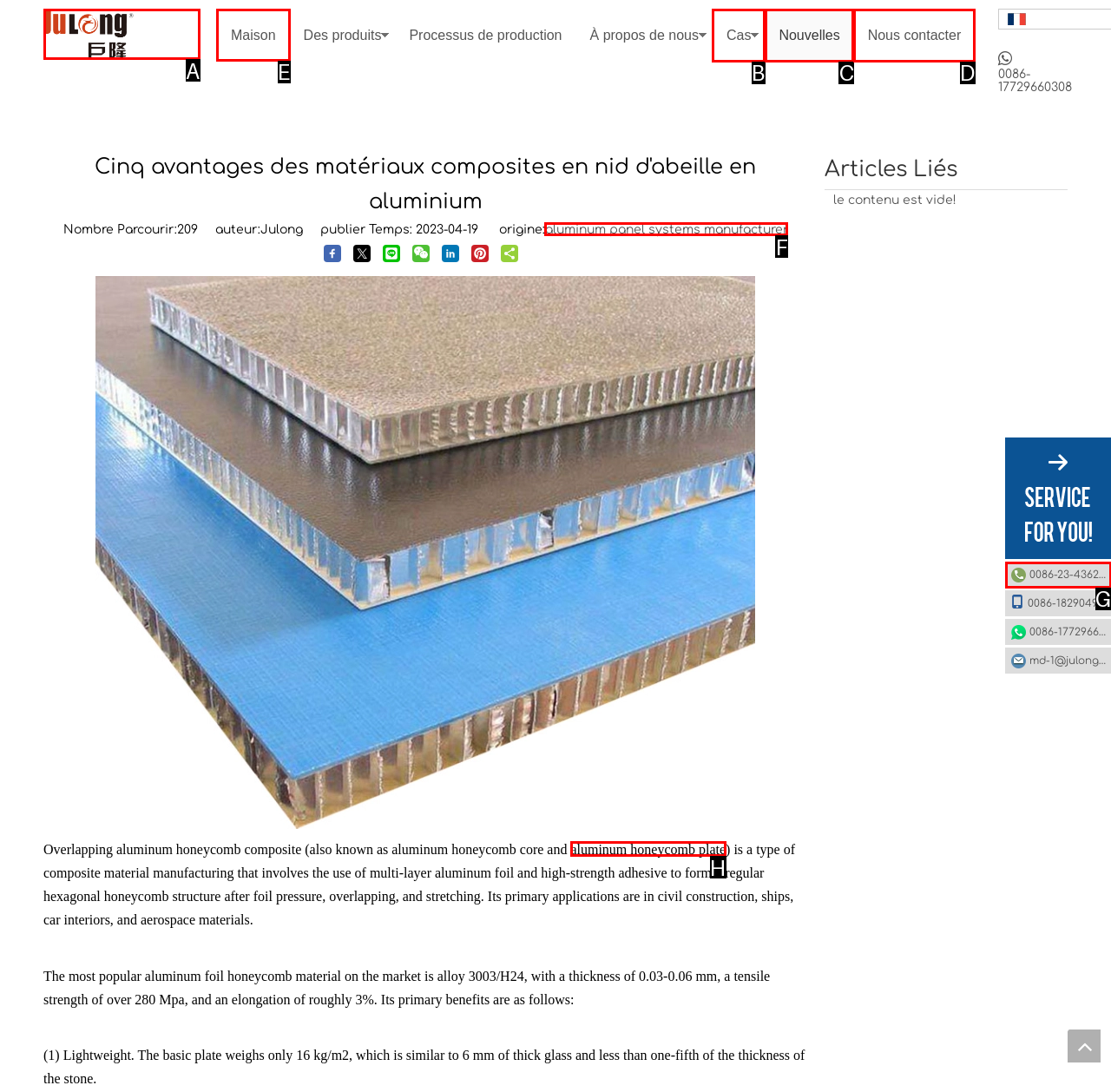For the given instruction: Open a support ticket, determine which boxed UI element should be clicked. Answer with the letter of the corresponding option directly.

None